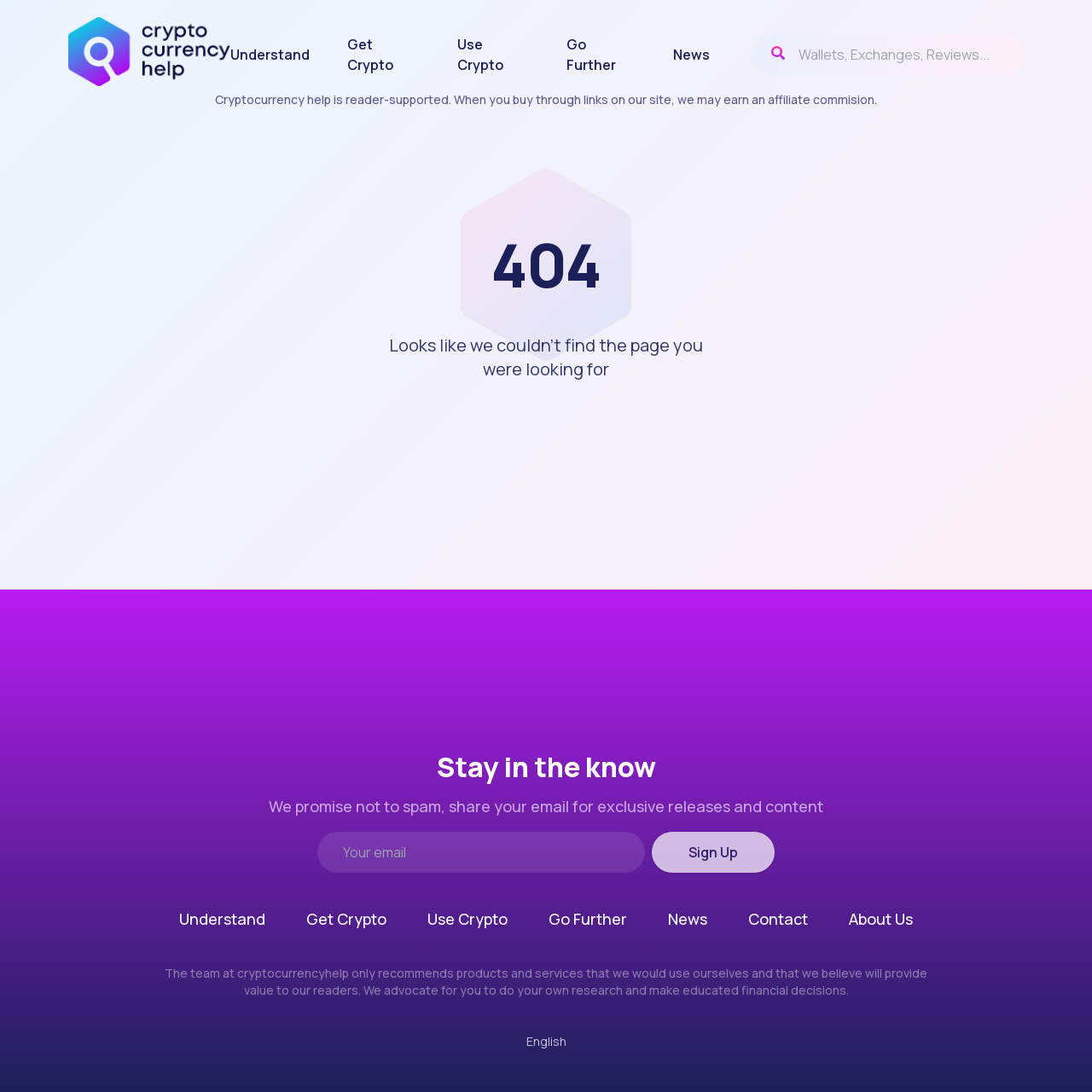Please provide a brief answer to the following inquiry using a single word or phrase:
What is the purpose of the search box?

Search for wallets, exchanges, reviews